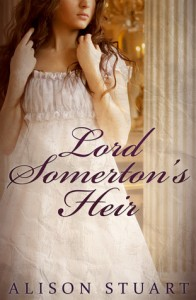Summarize the image with a detailed description that highlights all prominent details.

The image depicts the cover of the book "Lord Somerton's Heir," written by Alison Stuart. The cover features a woman in a delicate white dress, subtly conveying a sense of historical elegance. She appears contemplative, with her hands delicately clasped near her neck, set against a backdrop that suggests a grand, regal setting. This design embodies the romantic and historical themes of the novel, which has been described as a "heartfelt historical romance" blending elements of love, heartbreak, and mystery. The book has garnered reviews for its engaging storyline and relatable characters, enhancing its appeal to readers seeking a captivating narrative in the context of historical fiction.